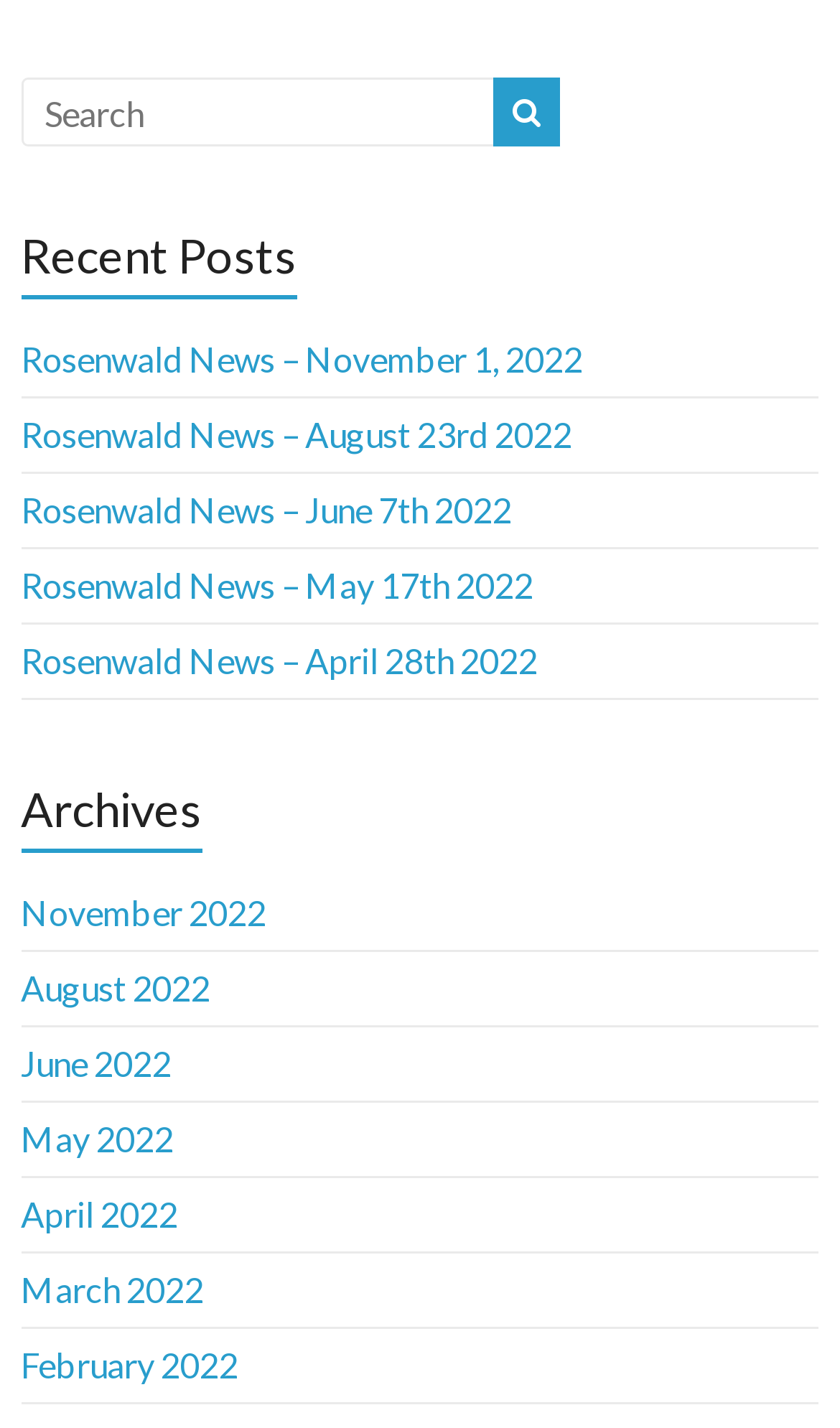Extract the bounding box coordinates of the UI element described: "February 2022". Provide the coordinates in the format [left, top, right, bottom] with values ranging from 0 to 1.

[0.025, 0.941, 0.284, 0.97]